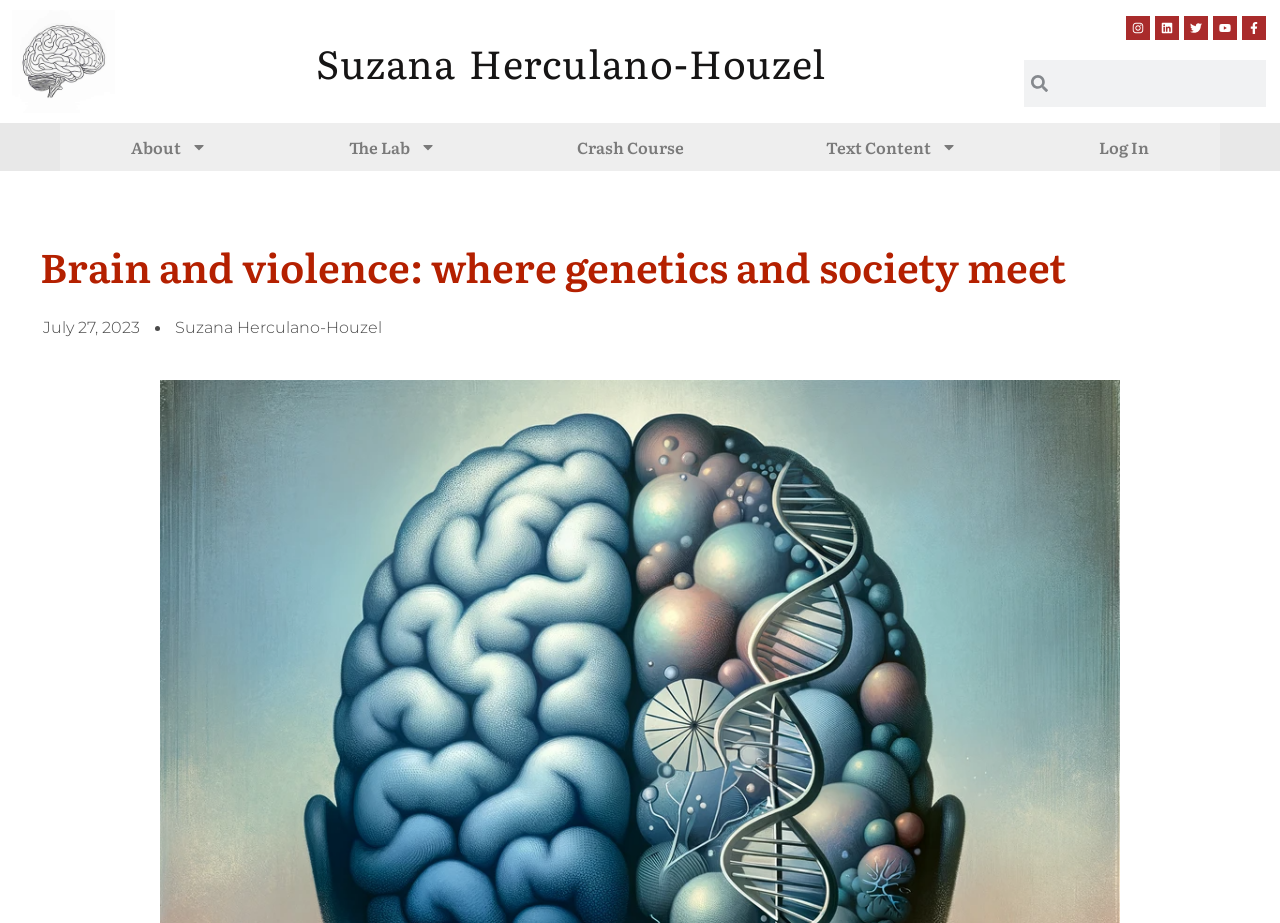Using the format (top-left x, top-left y, bottom-right x, bottom-right y), provide the bounding box coordinates for the described UI element. All values should be floating point numbers between 0 and 1: alt="cropped-LOGO-LULU-SITE-SUZANA-2023-dezembro_PSEdit-tpz-RIOT512px.jpeg" title="cropped-LOGO-LULU-SITE-SUZANA-2023-dezembro_PSEdit-tpz-RIOT512px.jpeg"

[0.01, 0.011, 0.09, 0.122]